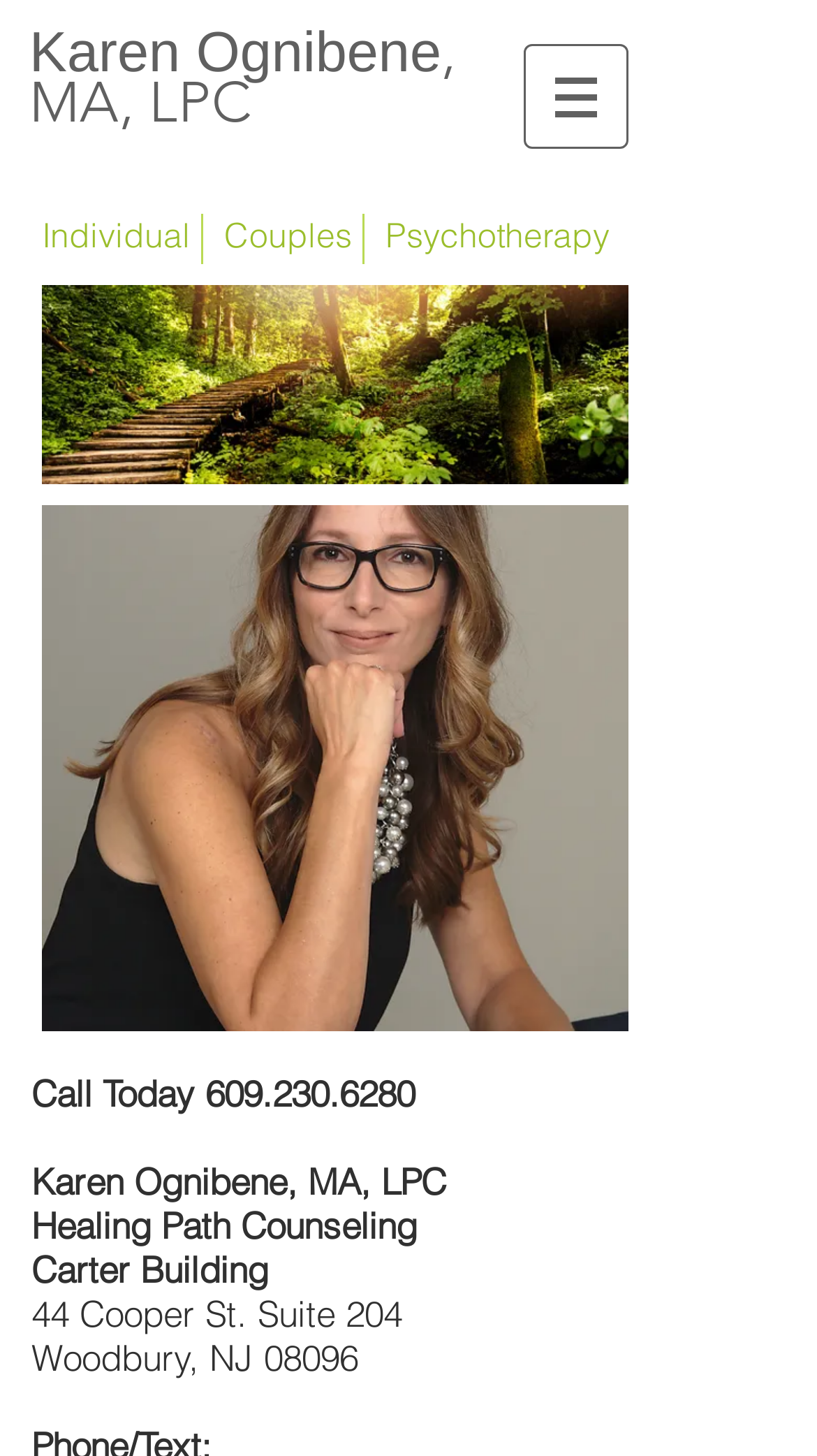Locate the UI element that matches the description Karen Ognibene in the webpage screenshot. Return the bounding box coordinates in the format (top-left x, top-left y, bottom-right x, bottom-right y), with values ranging from 0 to 1.

[0.036, 0.014, 0.54, 0.058]